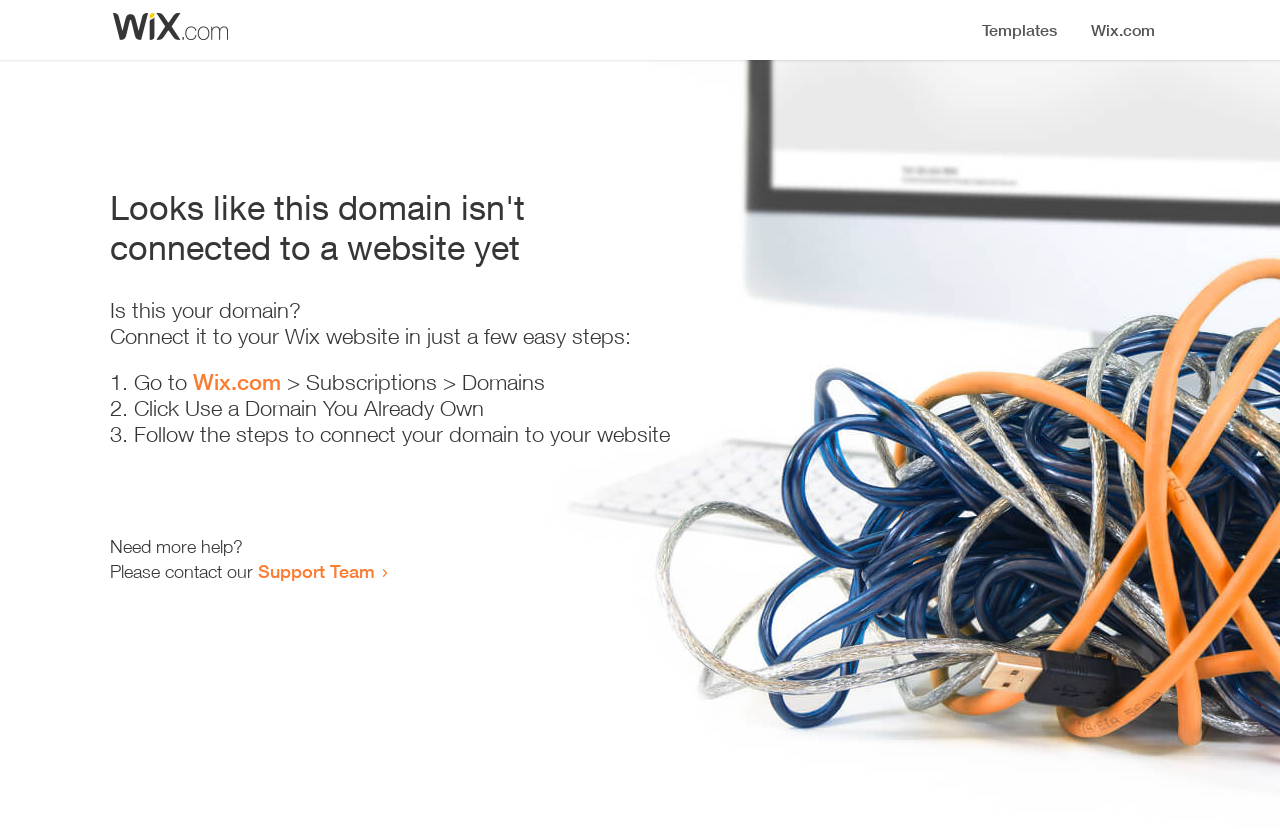Ascertain the bounding box coordinates for the UI element detailed here: "CONTACT". The coordinates should be provided as [left, top, right, bottom] with each value being a float between 0 and 1.

None